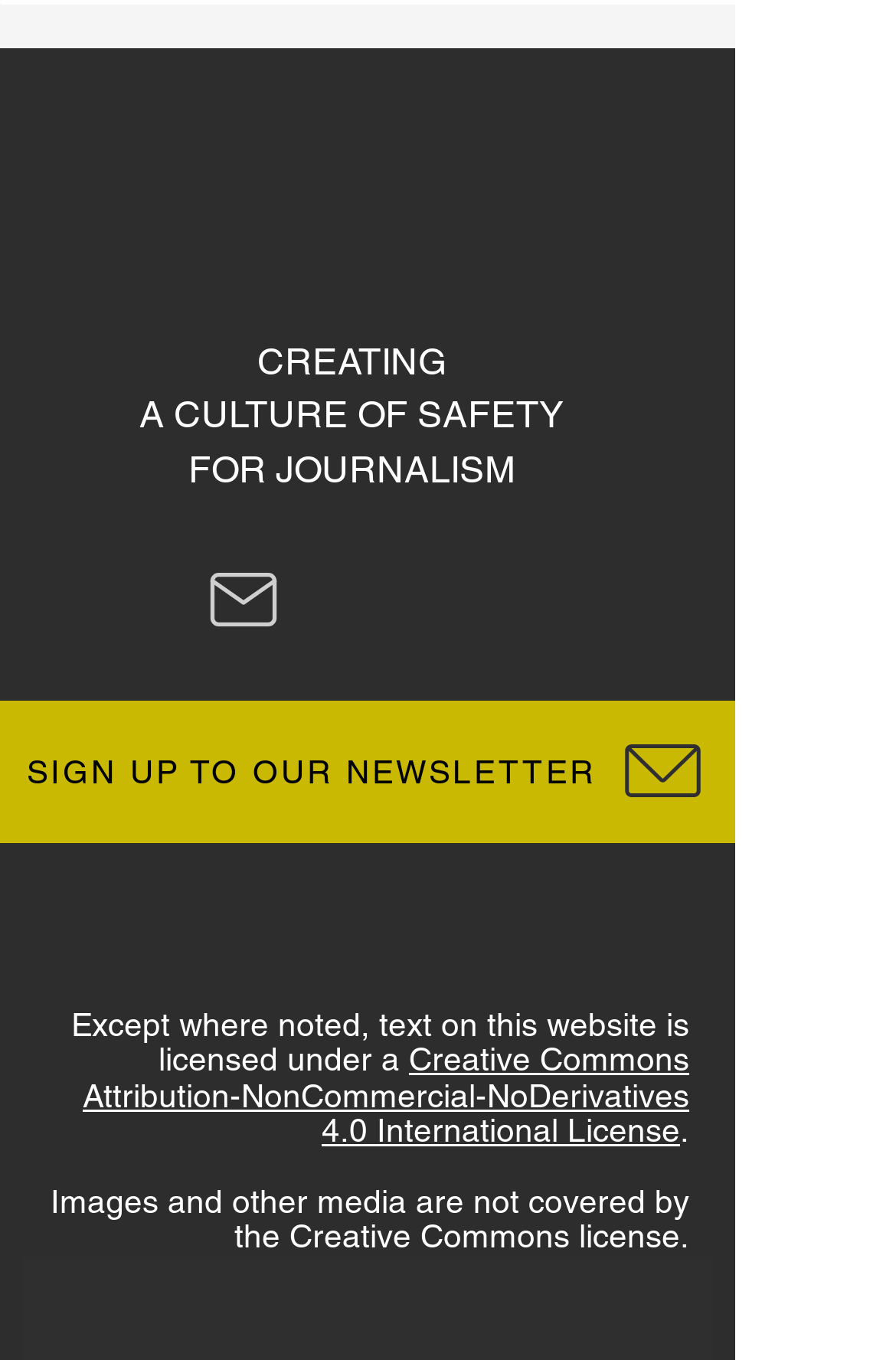What is the license type of the text on this website?
Please provide an in-depth and detailed response to the question.

I found a link element with the description 'Creative Commons Attribution-NonCommercial-NoDerivatives 4.0 International License' which is likely the license type of the text on this website.